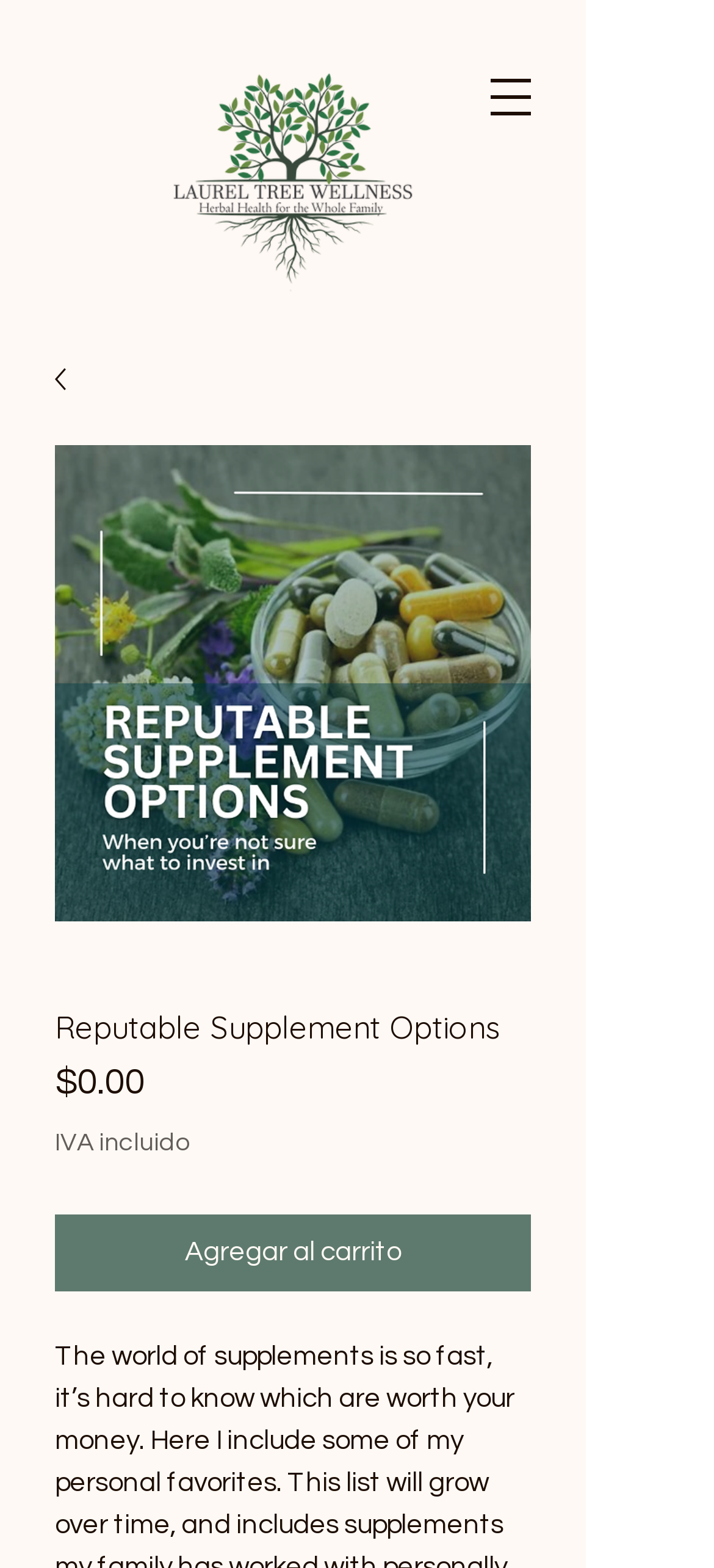Could you identify the text that serves as the heading for this webpage?

Reputable Supplement Options